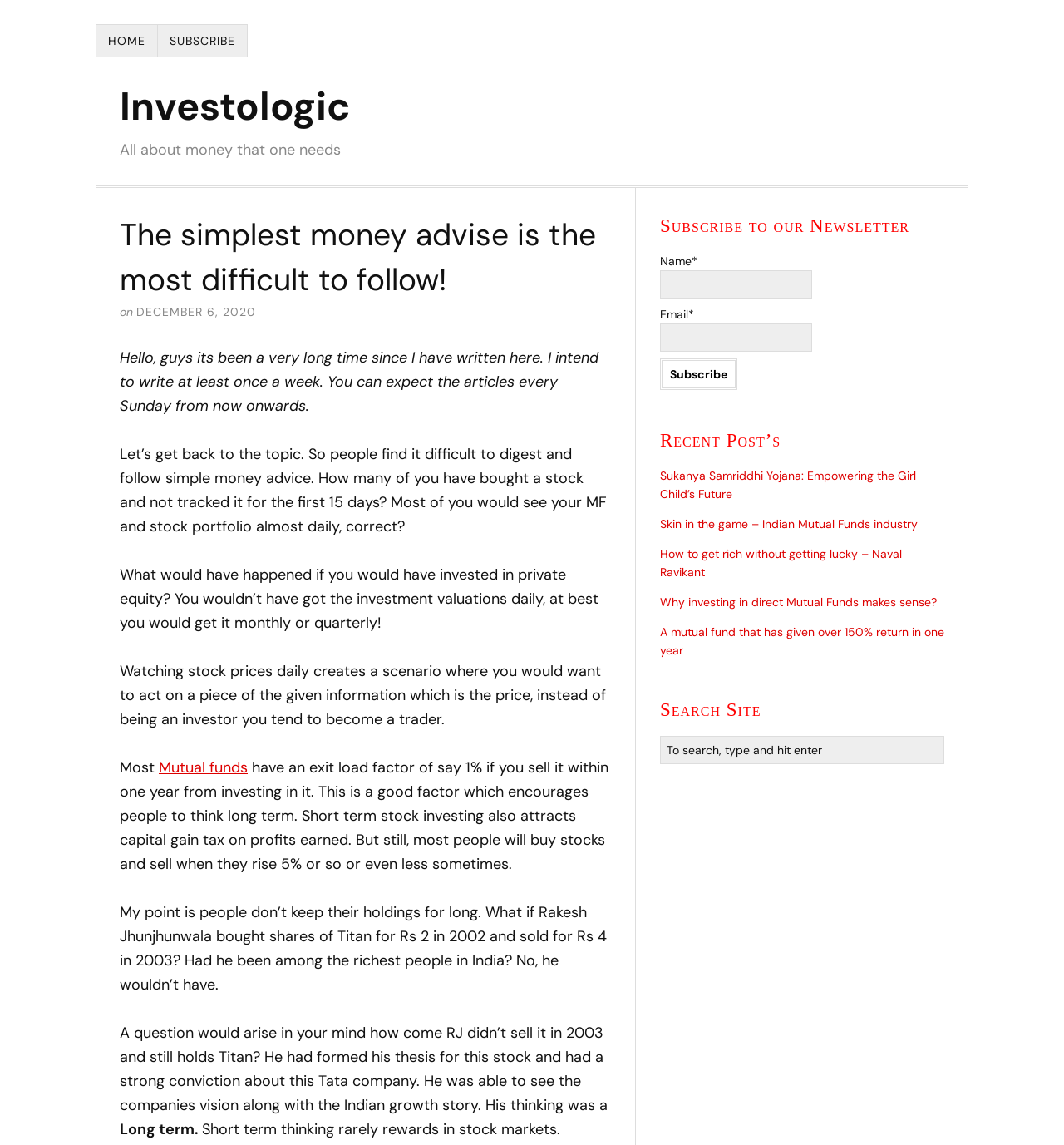What is the author's intention regarding posting frequency?
Look at the image and provide a short answer using one word or a phrase.

Once a week